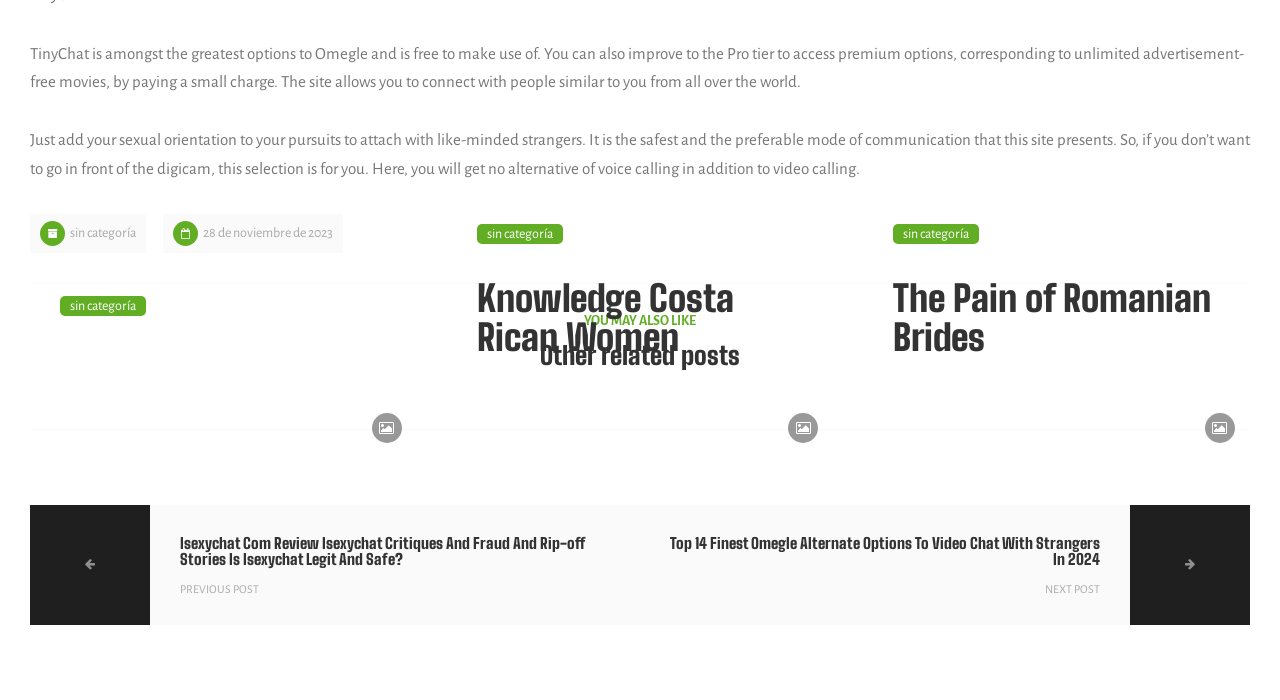What is the title of the previous post?
Could you please answer the question thoroughly and with as much detail as possible?

The title of the previous post is 'Isexychat Com Review Isexychat Critiques And Fraud And Rip-off Stories Is Isexychat Legit And Safe?', which is linked to from the current webpage.